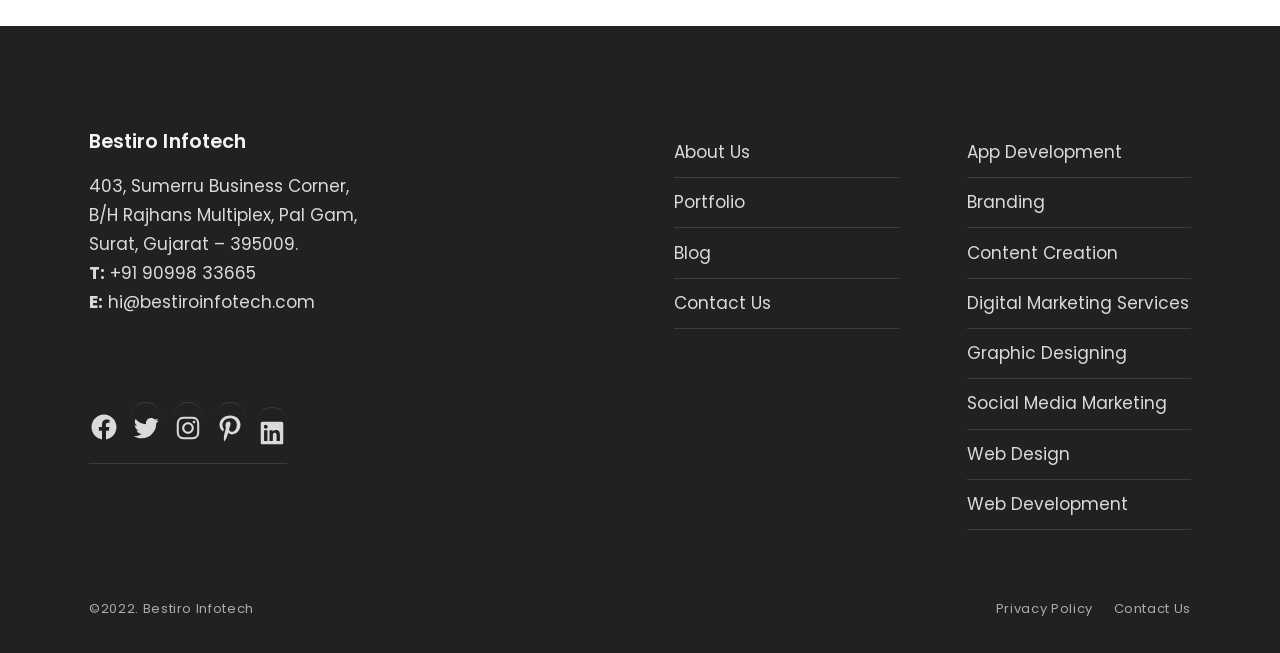What is the company name?
Please give a well-detailed answer to the question.

The company name is mentioned at the top of the webpage as a heading, 'Bestiro Infotech'.